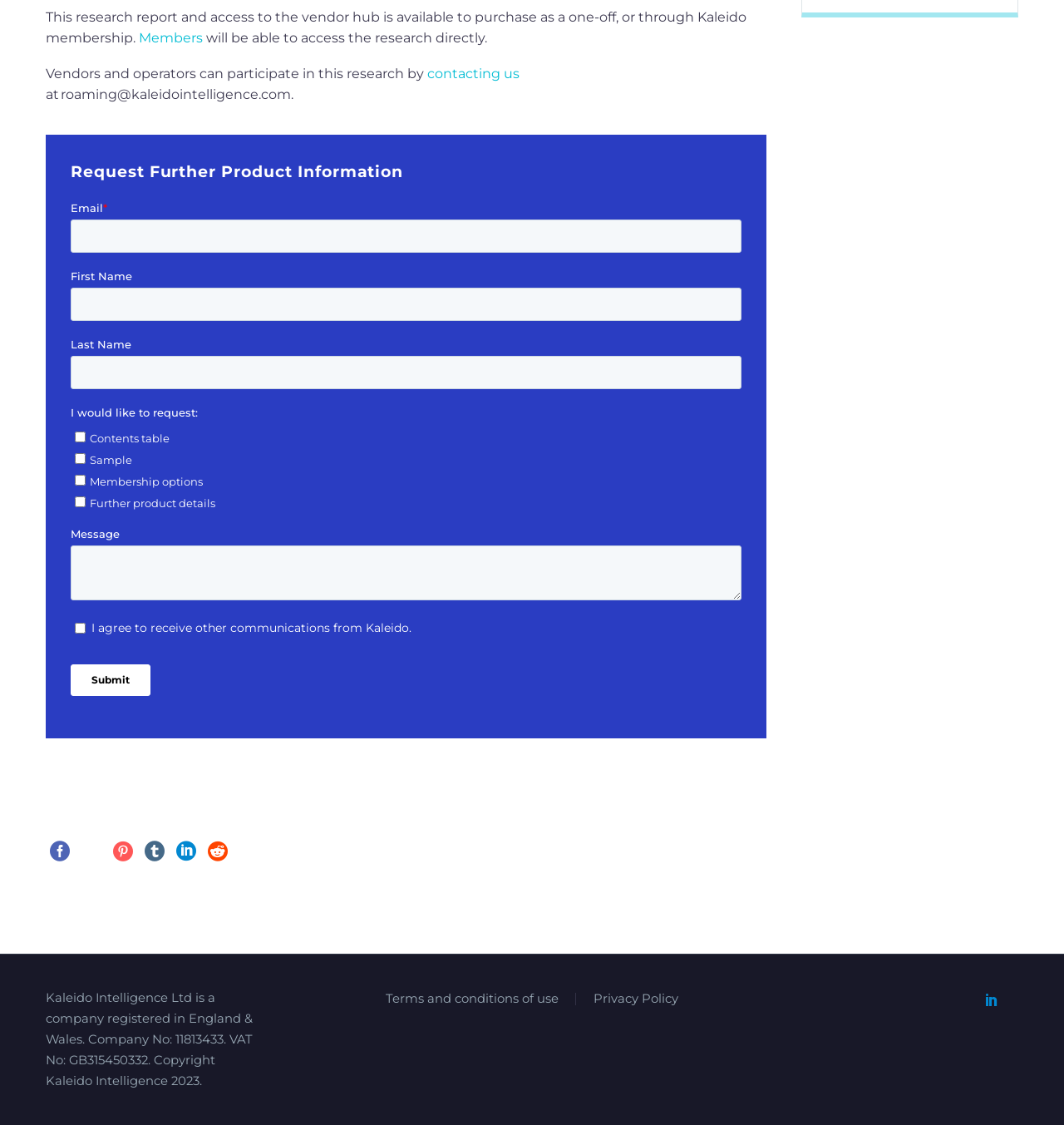What is the company name mentioned on the webpage?
Give a single word or phrase answer based on the content of the image.

Kaleido Intelligence Ltd